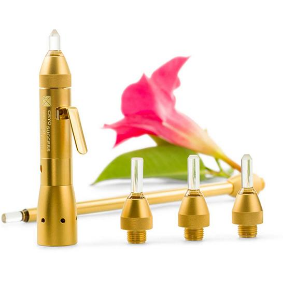How many interchangeable tips are included with the device?
Please give a well-detailed answer to the question.

The elegant gold pen features a main handheld unit alongside four interchangeable tips, each tailored for different applications, enhancing versatility in skincare procedures.